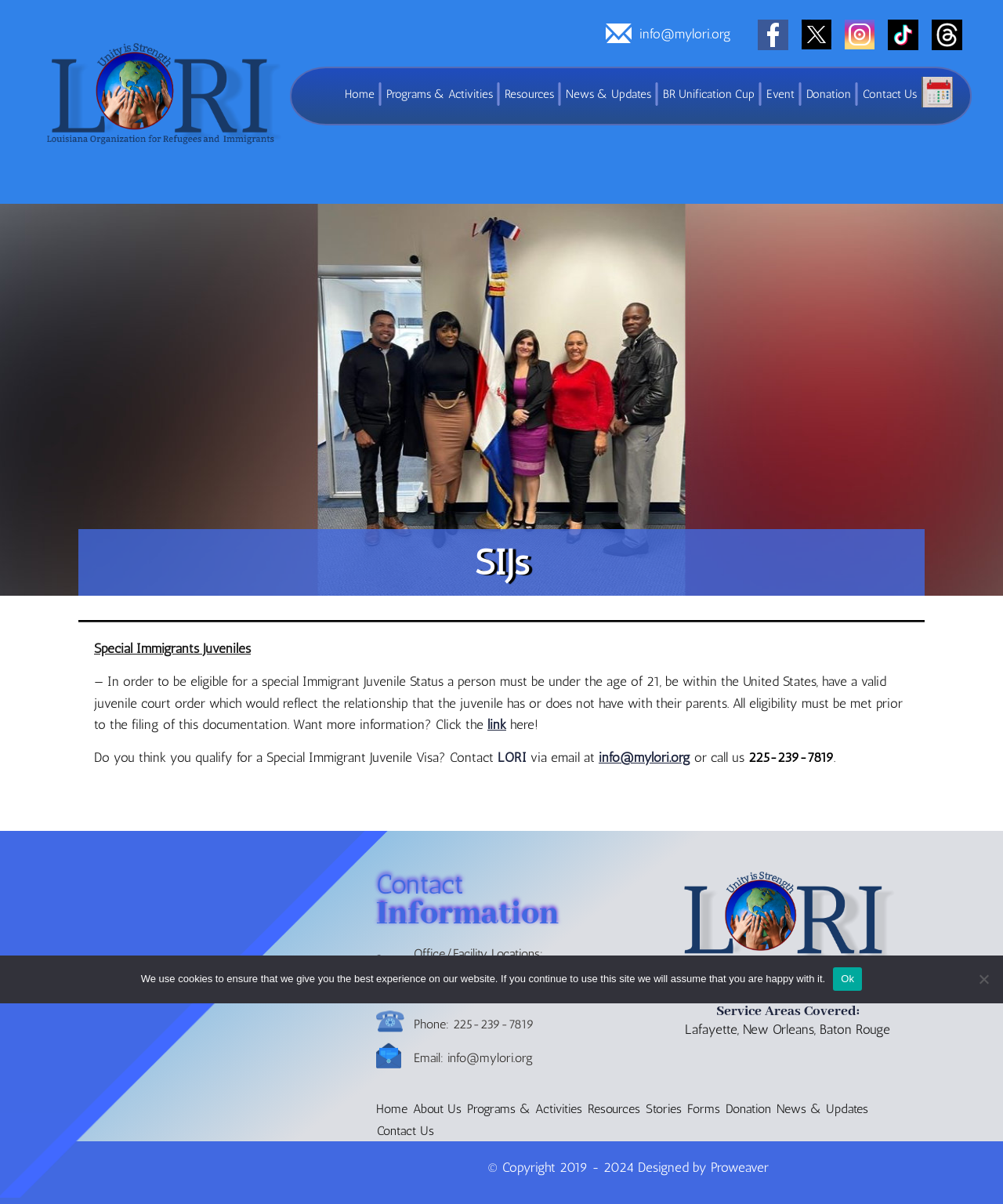Please locate the bounding box coordinates of the element's region that needs to be clicked to follow the instruction: "Call LORI office". The bounding box coordinates should be provided as four float numbers between 0 and 1, i.e., [left, top, right, bottom].

[0.746, 0.623, 0.831, 0.636]